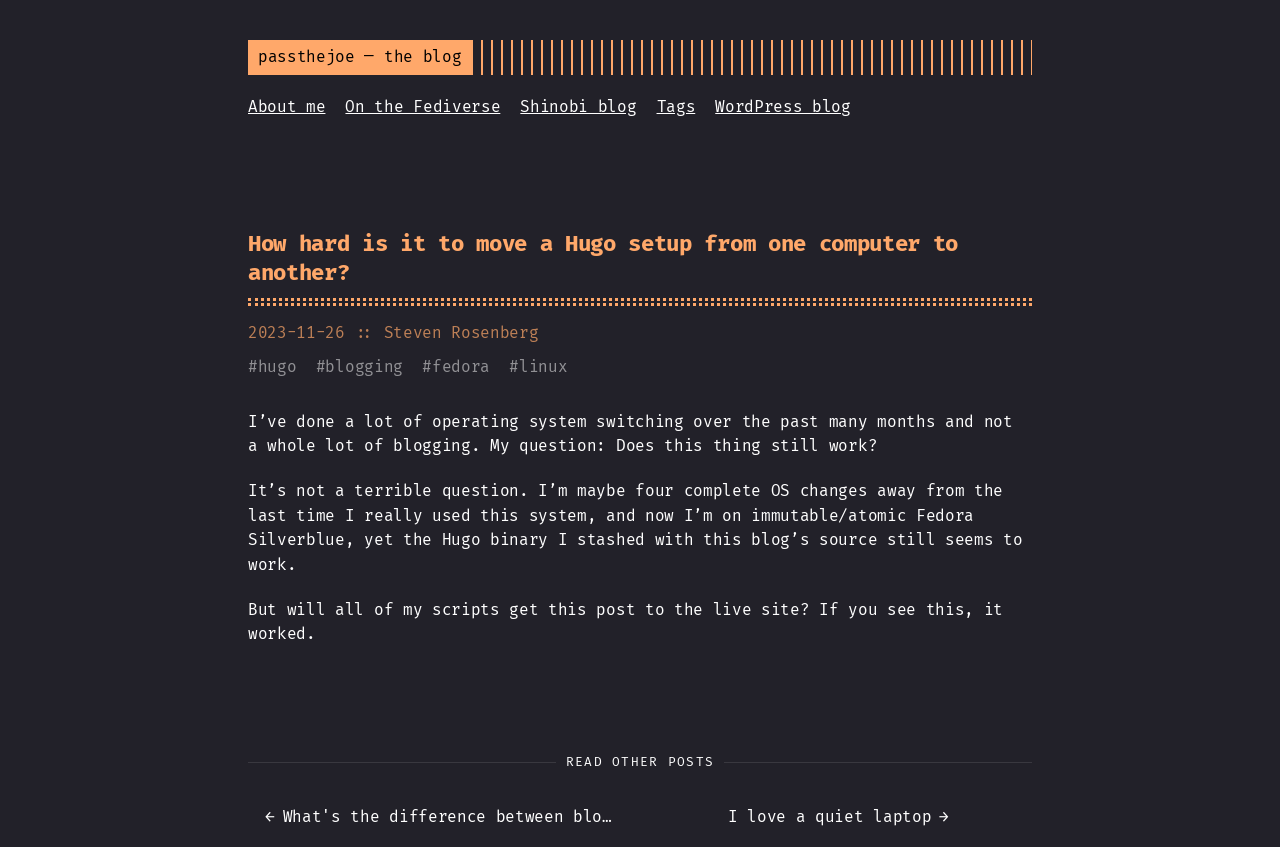Please identify the coordinates of the bounding box for the clickable region that will accomplish this instruction: "go to the blog homepage".

[0.194, 0.047, 0.368, 0.088]